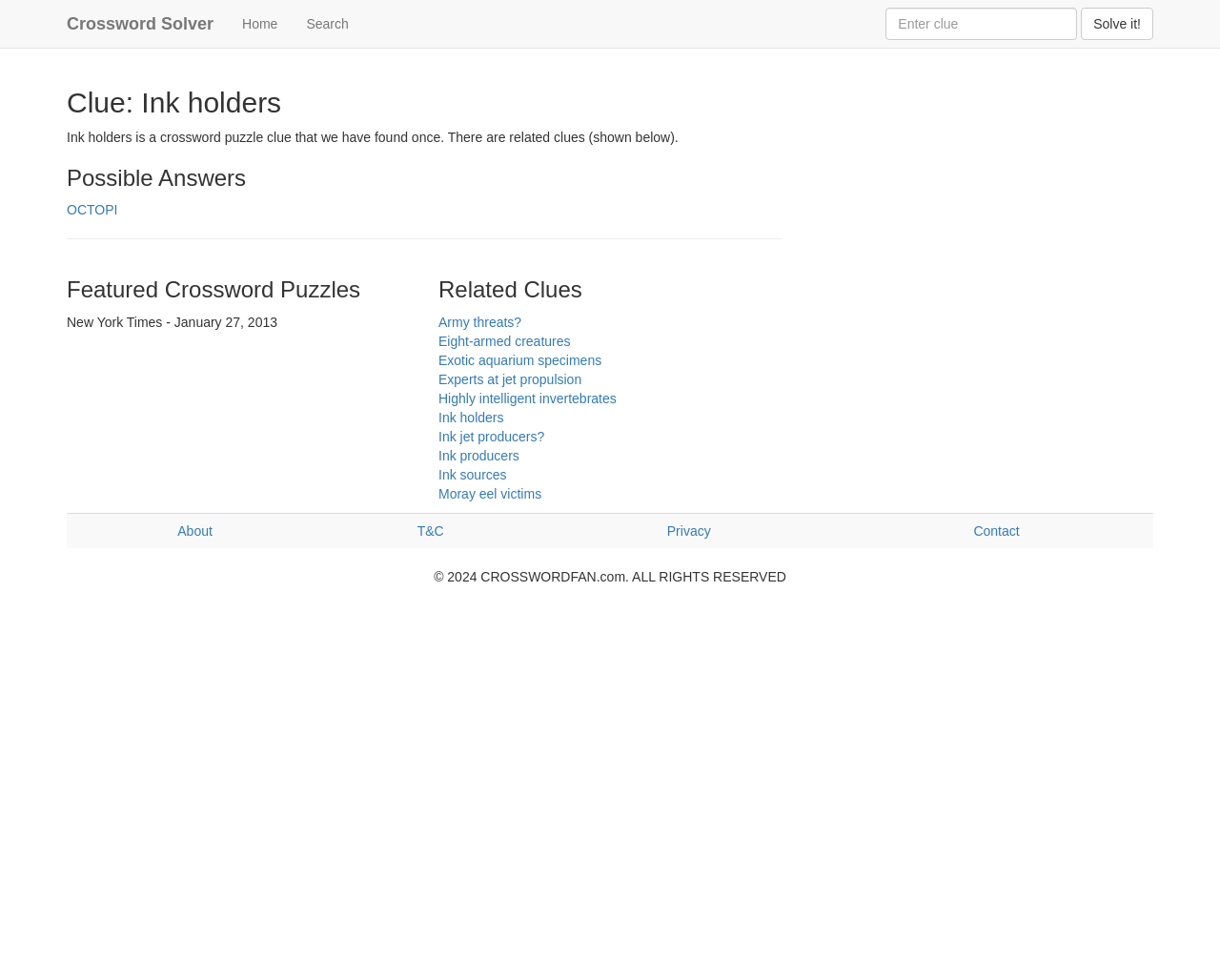Indicate the bounding box coordinates of the element that must be clicked to execute the instruction: "Go to the home page". The coordinates should be given as four float numbers between 0 and 1, i.e., [left, top, right, bottom].

[0.187, 0.0, 0.239, 0.049]